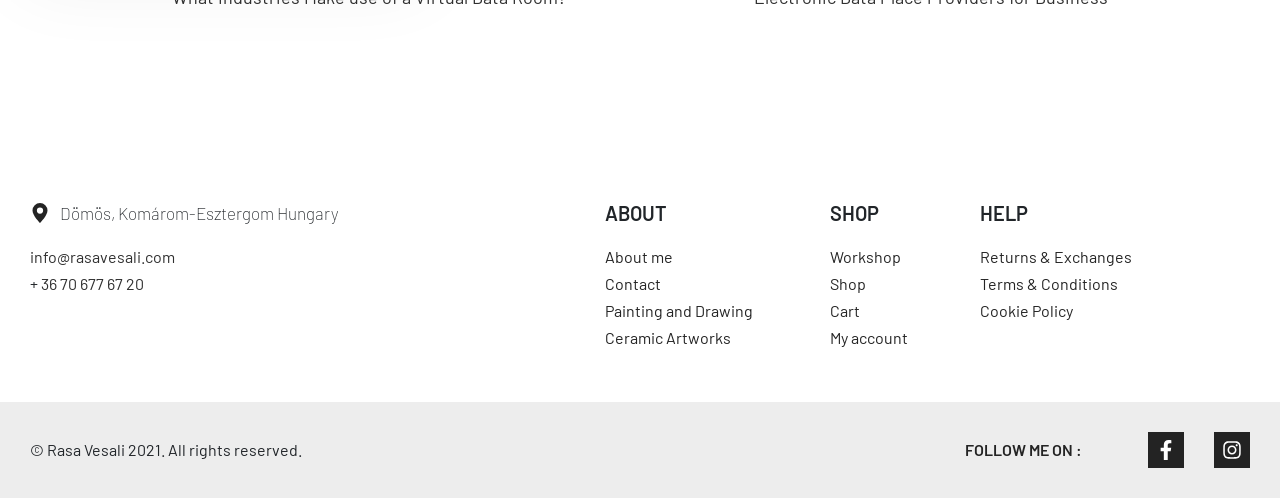Could you find the bounding box coordinates of the clickable area to complete this instruction: "Contact the artist"?

[0.473, 0.542, 0.516, 0.597]